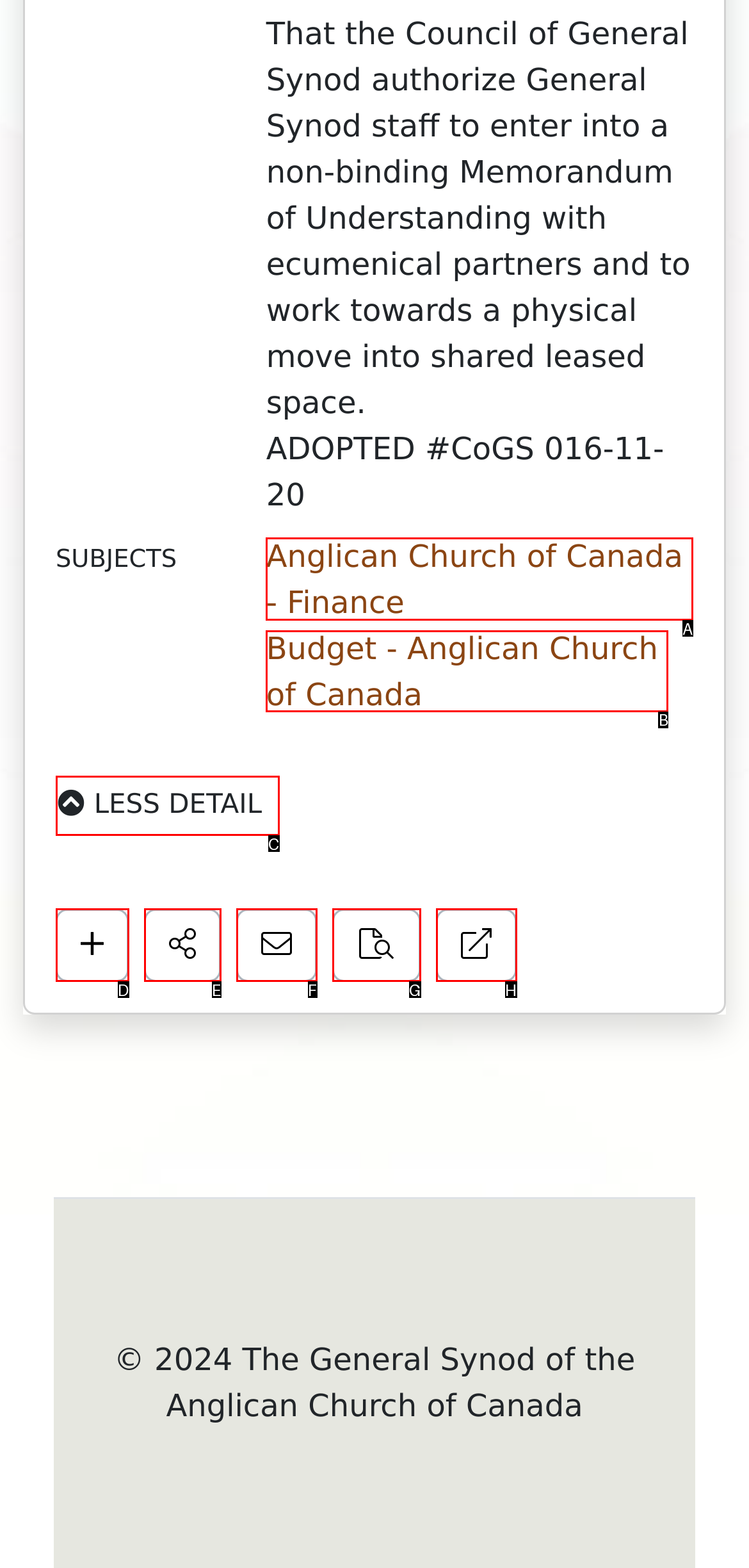Identify the letter of the UI element you need to select to accomplish the task: view Budget - Anglican Church of Canada.
Respond with the option's letter from the given choices directly.

B